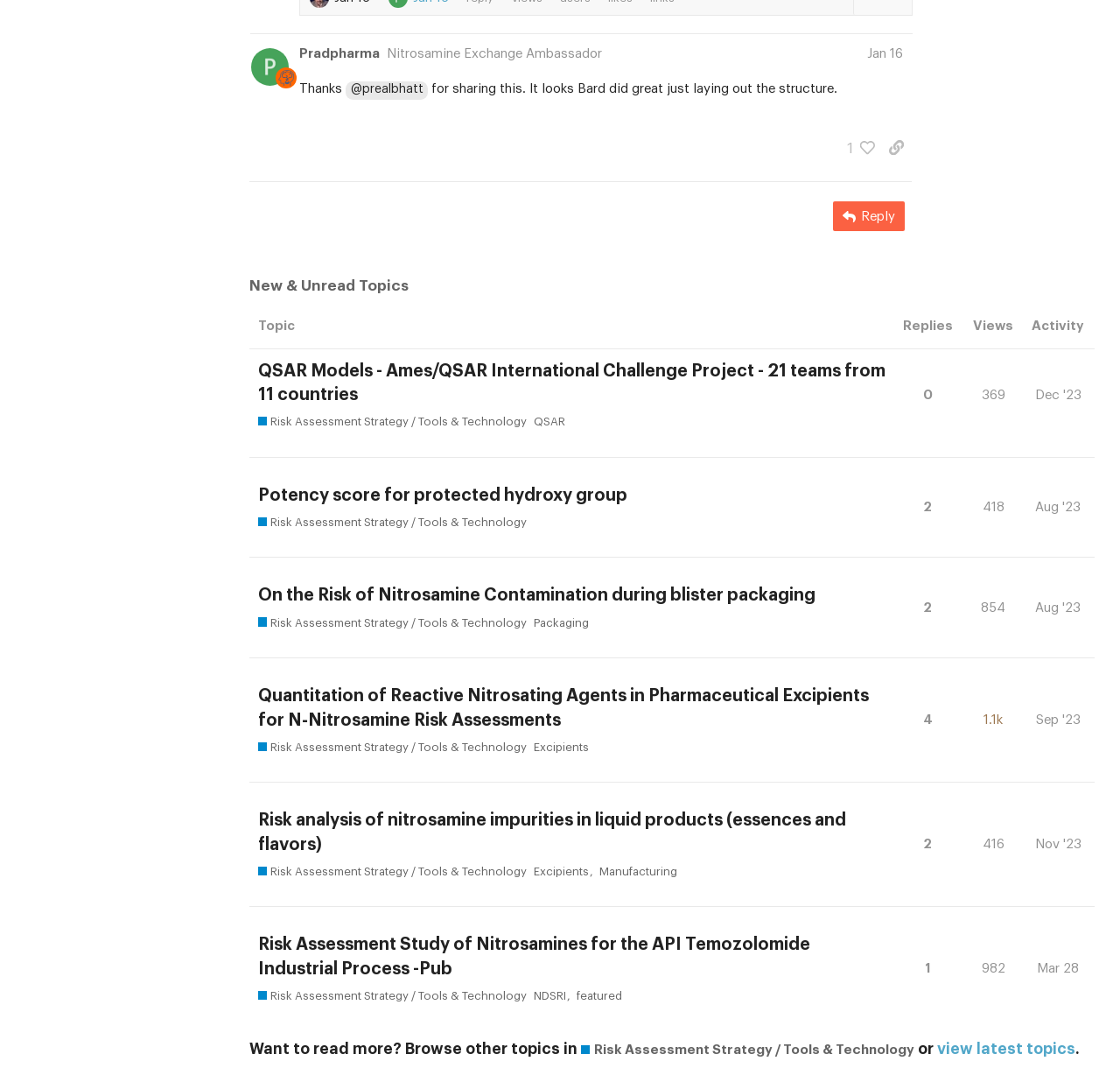Give a short answer using one word or phrase for the question:
What is the username of the post author?

Pradpharma